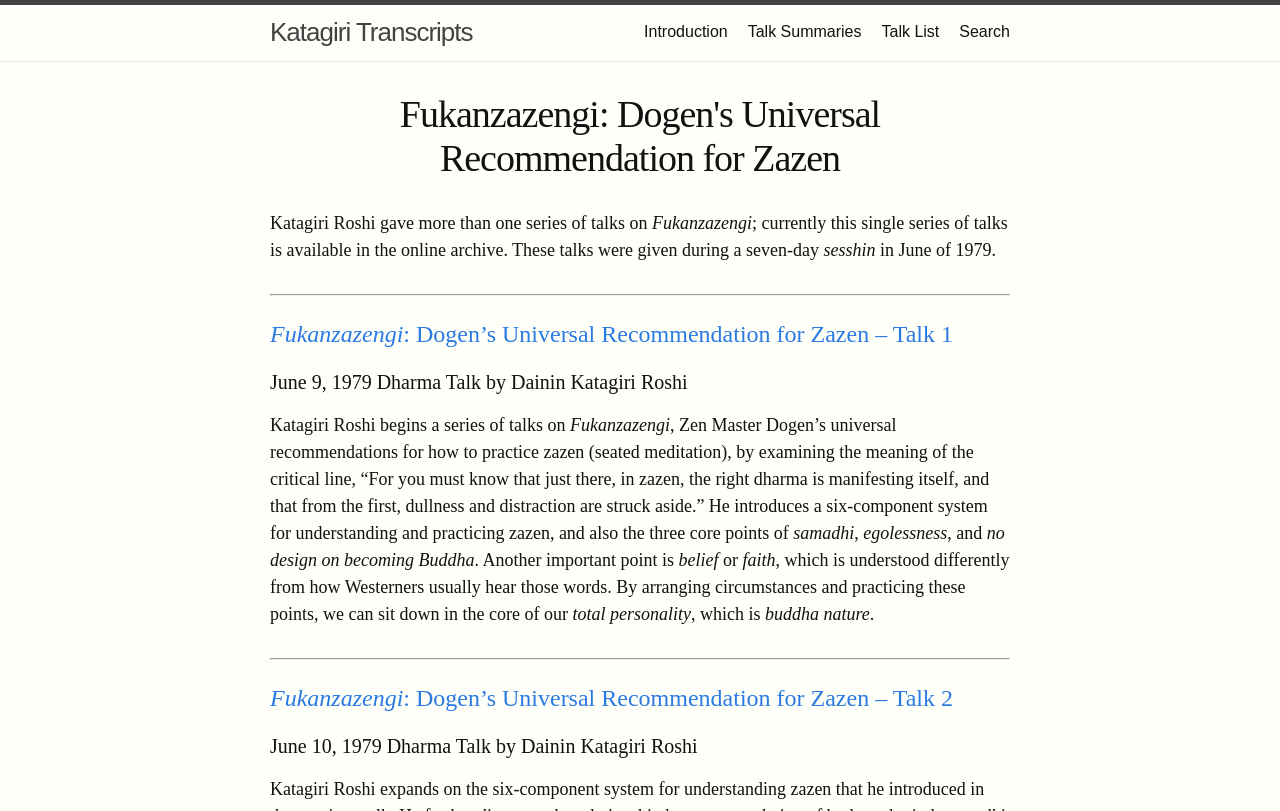Explain the features and main sections of the webpage comprehensively.

This webpage is about Zen Dharma talks by Dainin Katagiri Roshi, specifically focusing on Fukanzazengi, a universal recommendation for Zazen by Zen Master Dogen. 

At the top, there are five links: "Katagiri Transcripts", "Introduction", "Talk Summaries", "Talk List", and "Search". 

Below these links, there is a header section with a title "Fukanzazengi: Dogen's Universal Recommendation for Zazen". 

Following the header, there is a paragraph of text explaining that Katagiri Roshi gave a series of talks on Fukanzazengi, which are available in the online archive. 

Next, there is a separator line, and then a heading "Fukanzazengi: Dogen’s Universal Recommendation for Zazen – Talk 1" with a link to the talk. 

Below this heading, there is a title "June 9, 1979 Dharma Talk by Dainin Katagiri Roshi", followed by a passage of text describing the content of the talk. The passage explains that Katagiri Roshi introduces a six-component system for understanding and practicing zazen, and discusses three core points: samadhi, egolessness, and no design on becoming Buddha. 

Further down, there is another separator line, and then a heading "Fukanzazengi: Dogen’s Universal Recommendation for Zazen – Talk 2" with a link to the talk. 

Finally, there is a title "June 10, 1979 Dharma Talk by Dainin Katagiri Roshi", but the content of this talk is not described in the provided accessibility tree.